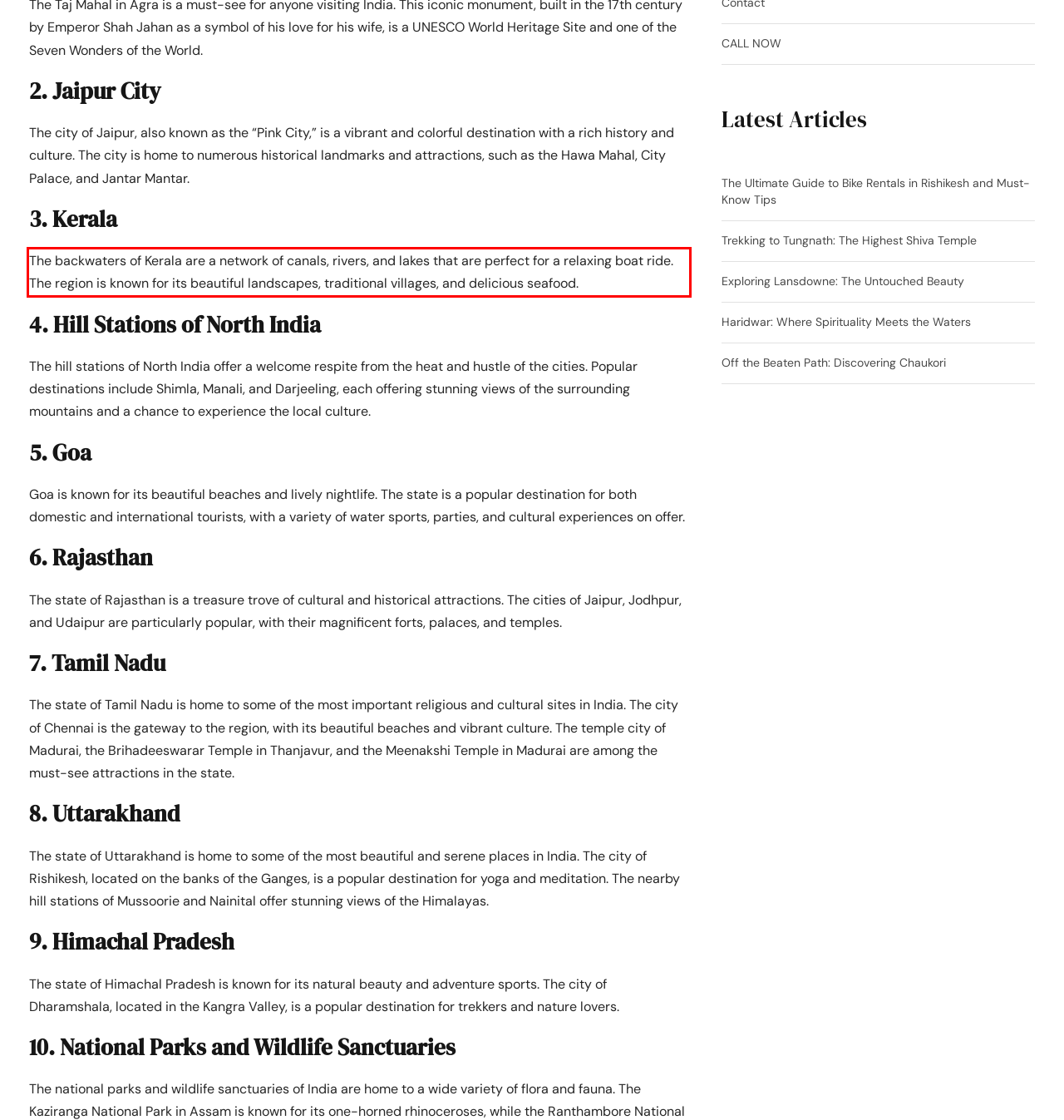You have a screenshot with a red rectangle around a UI element. Recognize and extract the text within this red bounding box using OCR.

The backwaters of Kerala are a network of canals, rivers, and lakes that are perfect for a relaxing boat ride. The region is known for its beautiful landscapes, traditional villages, and delicious seafood.